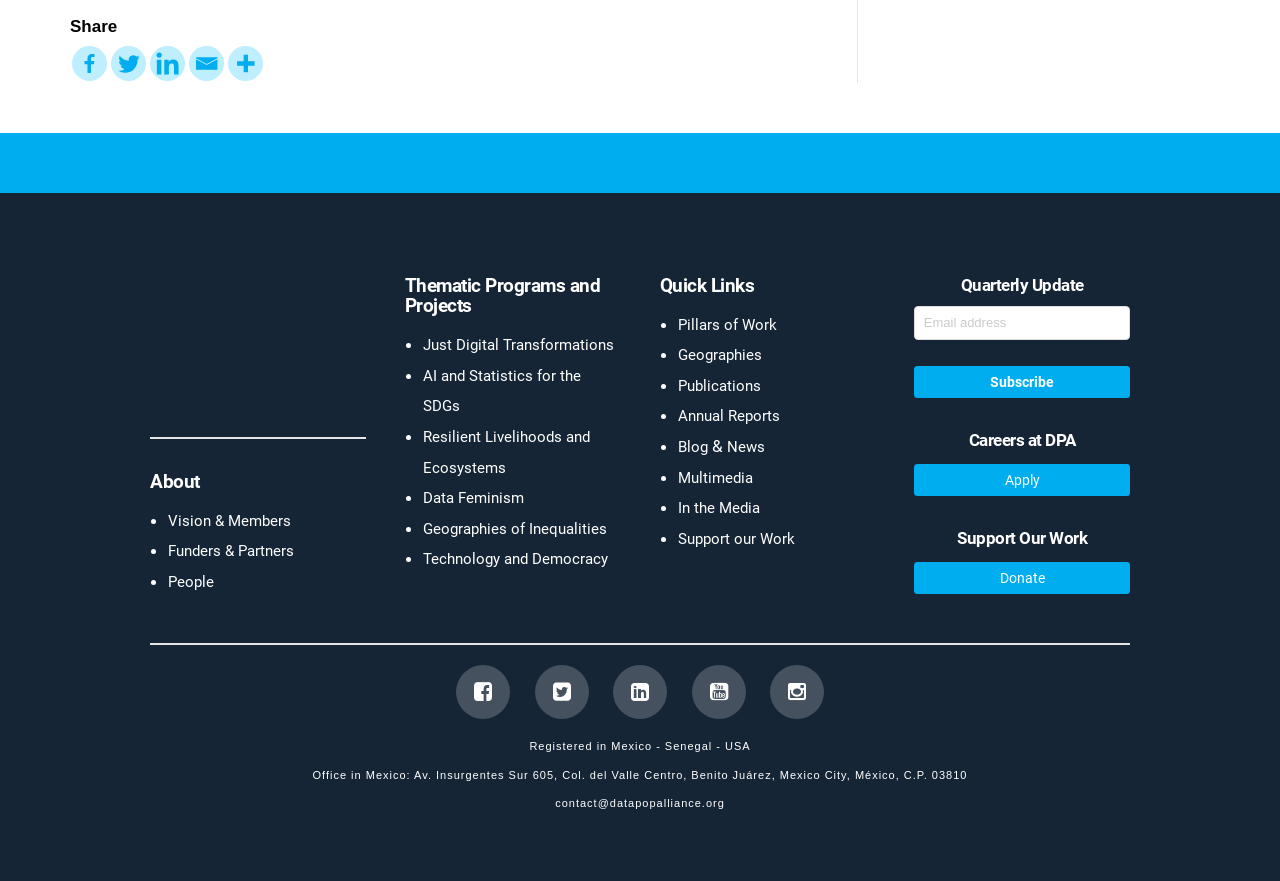Refer to the image and provide a thorough answer to this question:
What is the purpose of the 'Quarterly Update' section?

The 'Quarterly Update' section contains a textbox for entering an email address and a 'Subscribe' button, suggesting that the purpose of this section is to allow users to subscribe to a quarterly newsletter or update from the organization.